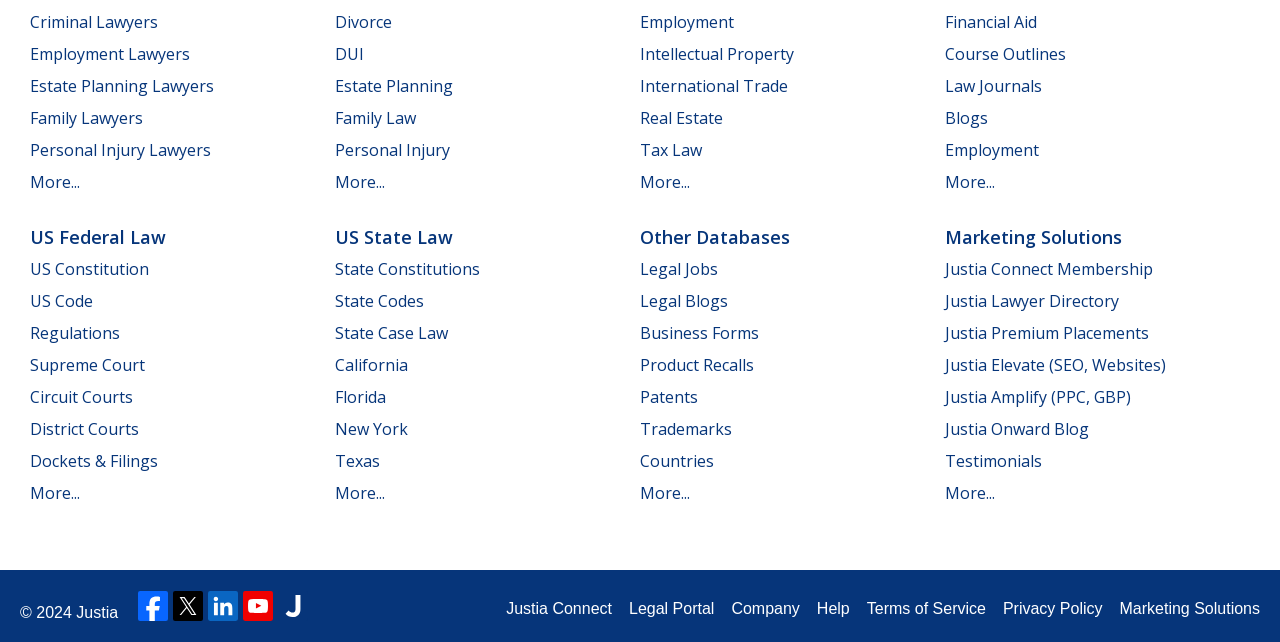Please respond to the question with a concise word or phrase:
How many social media platforms are linked?

4